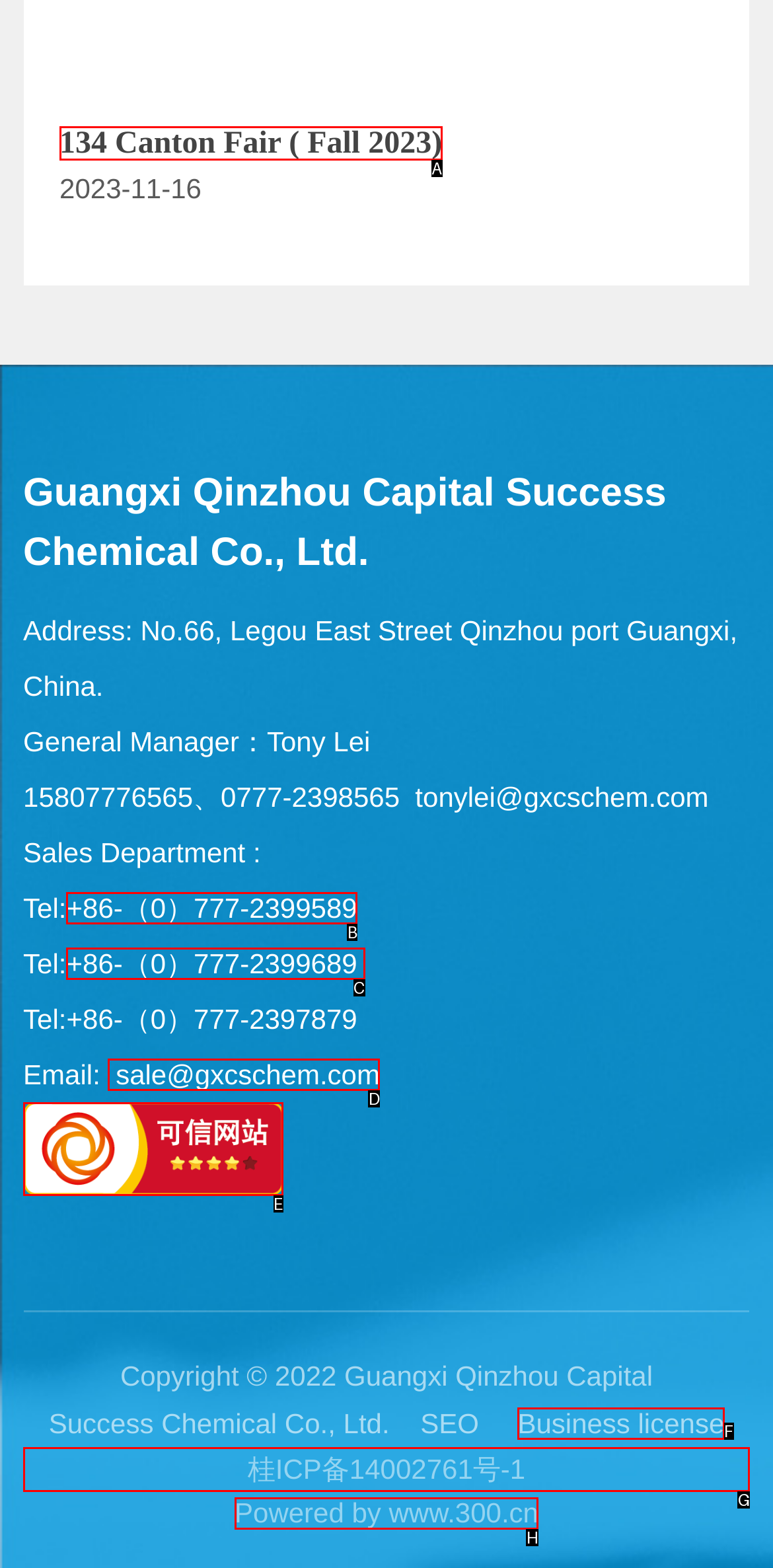Determine the letter of the UI element that you need to click to perform the task: Check the business license.
Provide your answer with the appropriate option's letter.

F